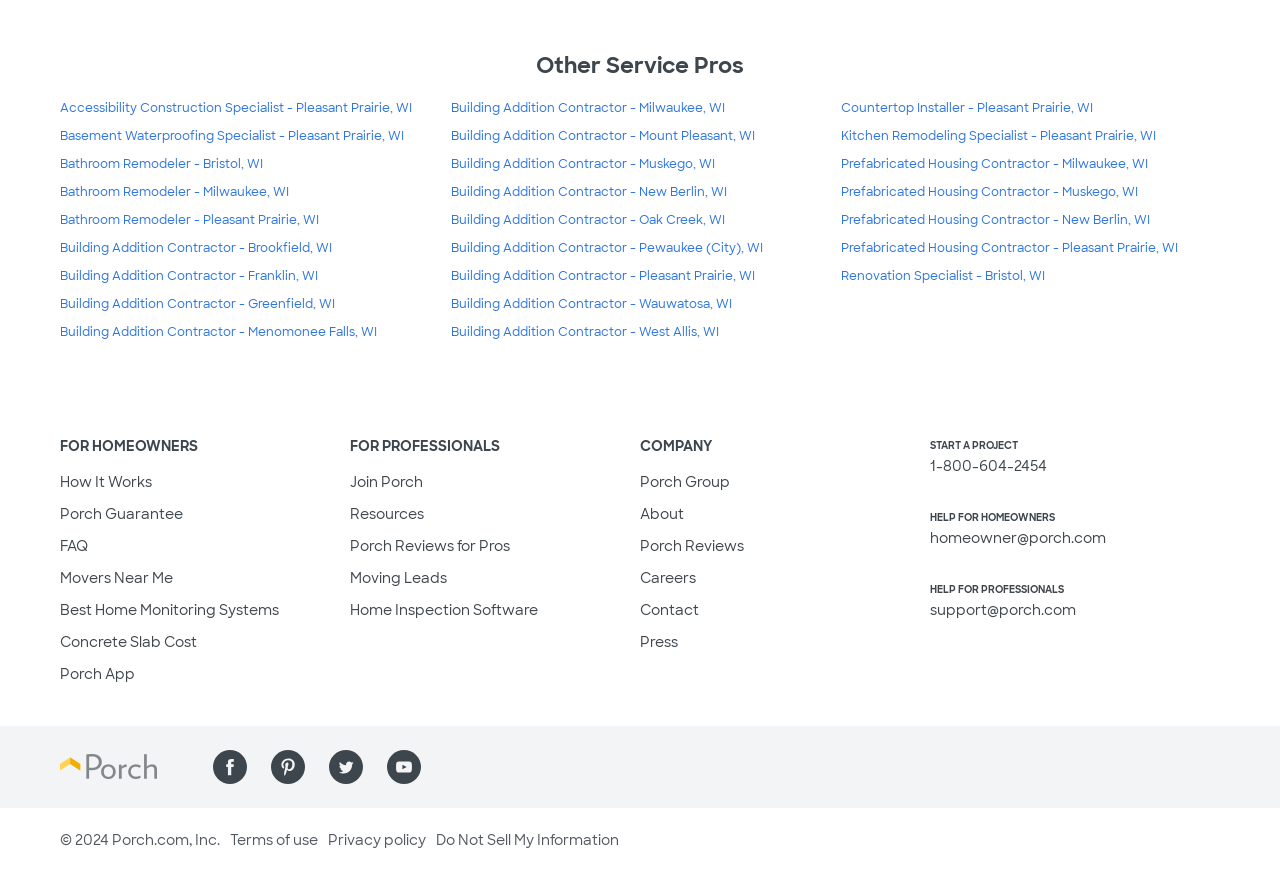How can professionals join Porch?
Please craft a detailed and exhaustive response to the question.

The 'Join Porch' link is provided under the 'FOR PROFESSIONALS' section, indicating that professionals can join Porch through this link, likely to access resources and benefits for professionals.